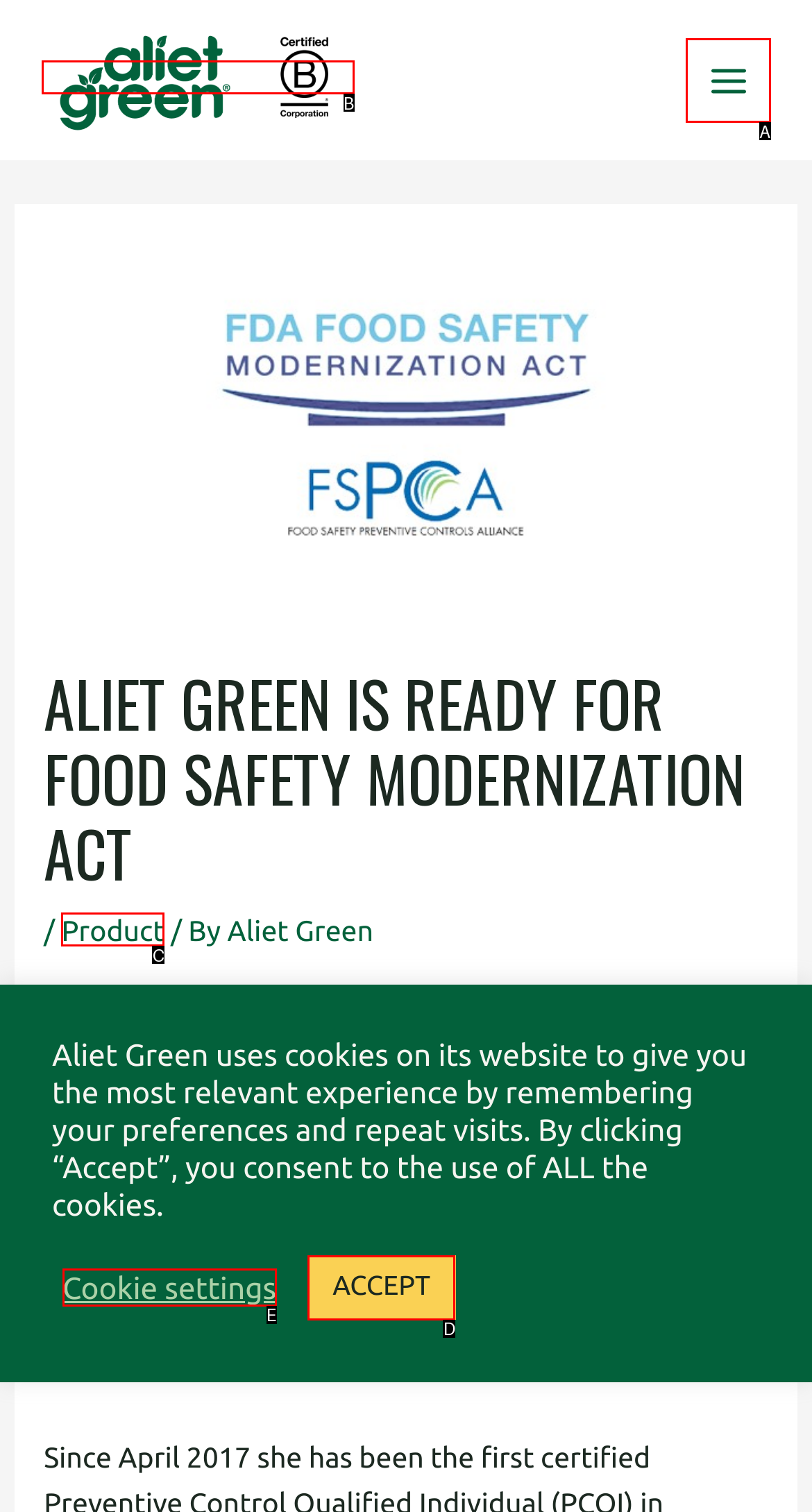Based on the element description: Product, choose the best matching option. Provide the letter of the option directly.

C